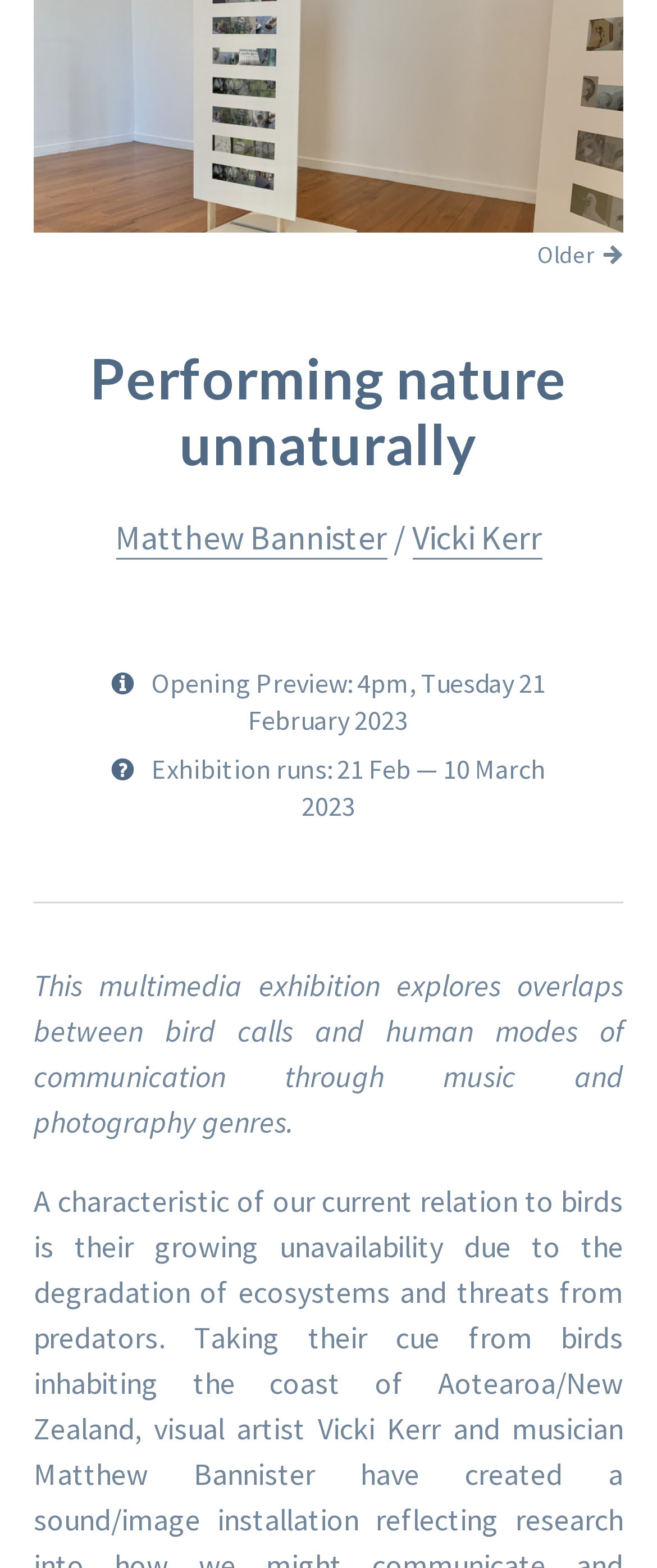What is the title of the exhibition?
Examine the screenshot and reply with a single word or phrase.

Performing nature unnaturally